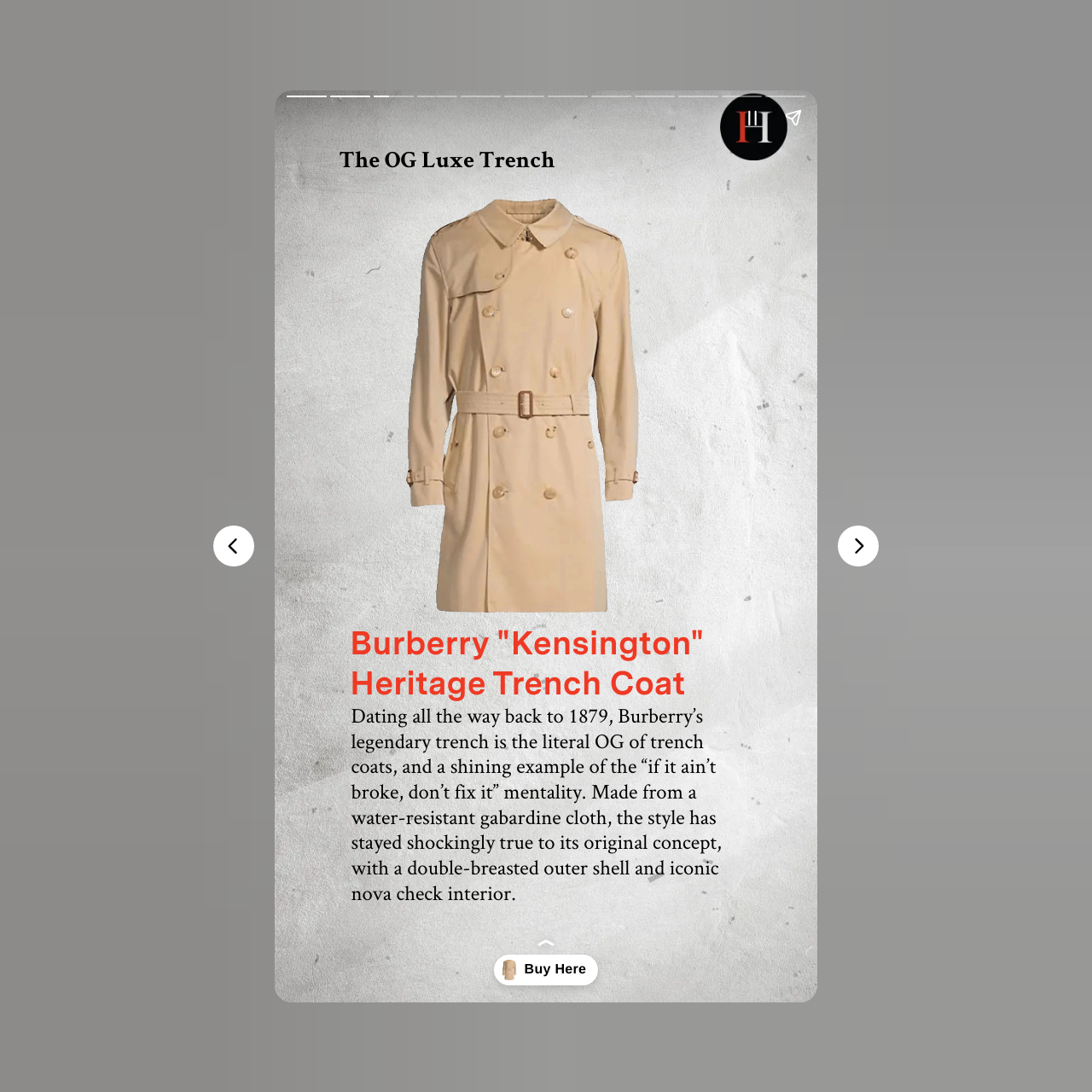Offer an extensive depiction of the webpage and its key elements.

This webpage appears to be an article about the best trench coats for men, with a focus on a specific product from Burberry. At the top of the page, there is a large image of the Burberry "Kensington" Heritage Trench Coat, which takes up most of the width of the page. Below the image, there is a heading with the same name as the image, followed by a brief subtitle "The OG Luxe Trench". 

To the right of the subtitle, there is a smaller image, likely a detail shot of the coat. Below the images, there is a block of text that provides a detailed description of the Burberry trench coat, including its history, materials, and features. 

On the right side of the text block, there is a "Buy Here" button with a small icon next to it. The button is positioned near the bottom of the text block. 

At the very top of the page, there is a canvas element that spans the entire width of the page. Below the main content area, there are several buttons and icons, including "Pause story", "Share story", "Previous page", and "Next page" buttons. These buttons are positioned near the bottom of the page, with the "Previous page" and "Next page" buttons on the left and right sides, respectively.